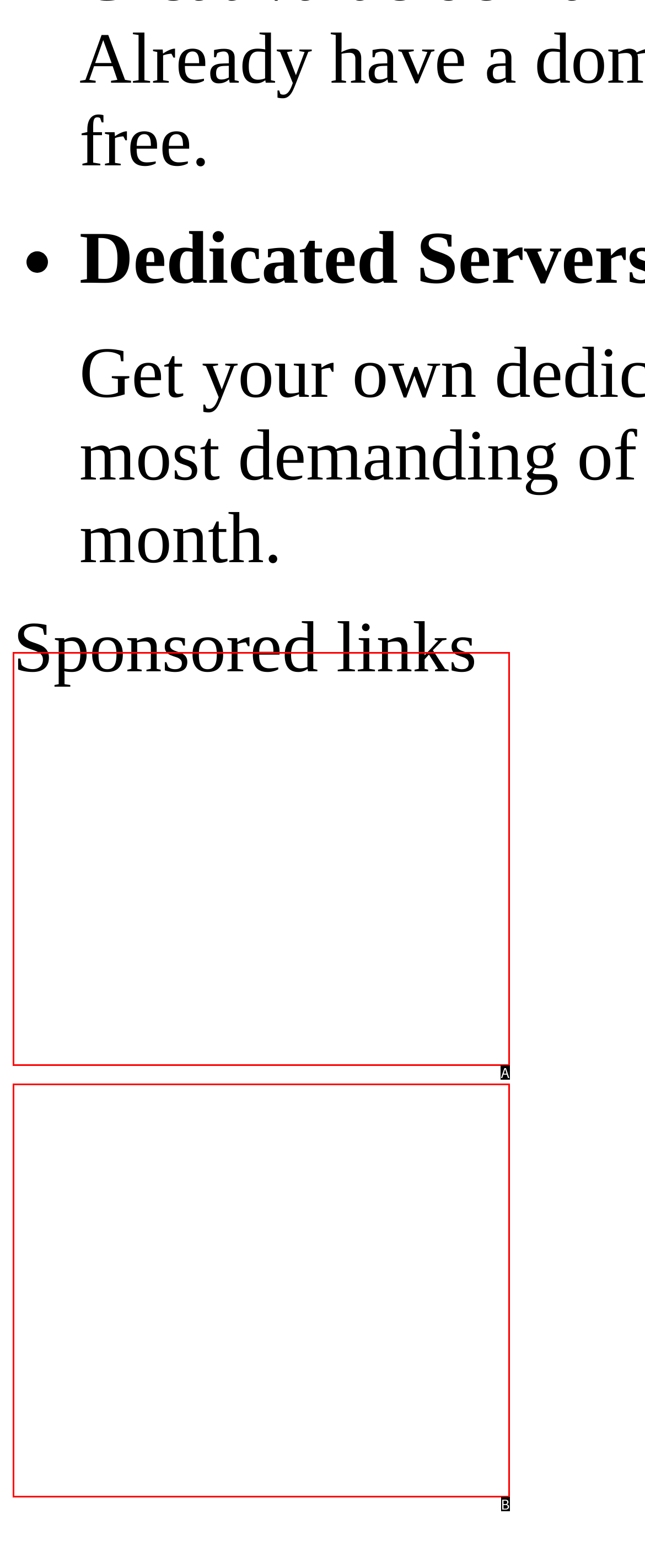Determine which HTML element fits the description: aria-label="Advertisement" name="aswift_1" title="Advertisement". Answer with the letter corresponding to the correct choice.

A